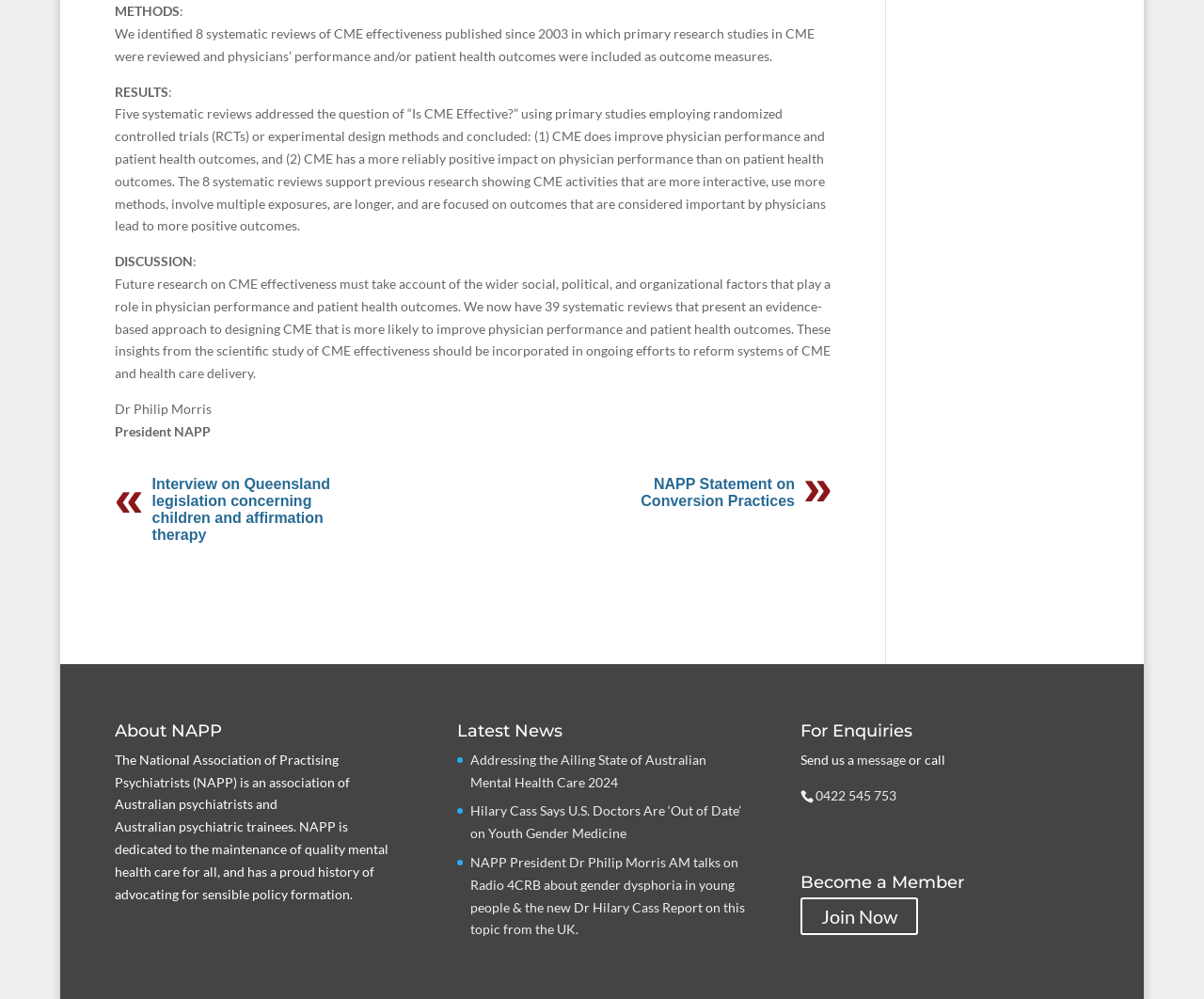Based on the element description: "Join Now", identify the UI element and provide its bounding box coordinates. Use four float numbers between 0 and 1, [left, top, right, bottom].

[0.665, 0.899, 0.762, 0.936]